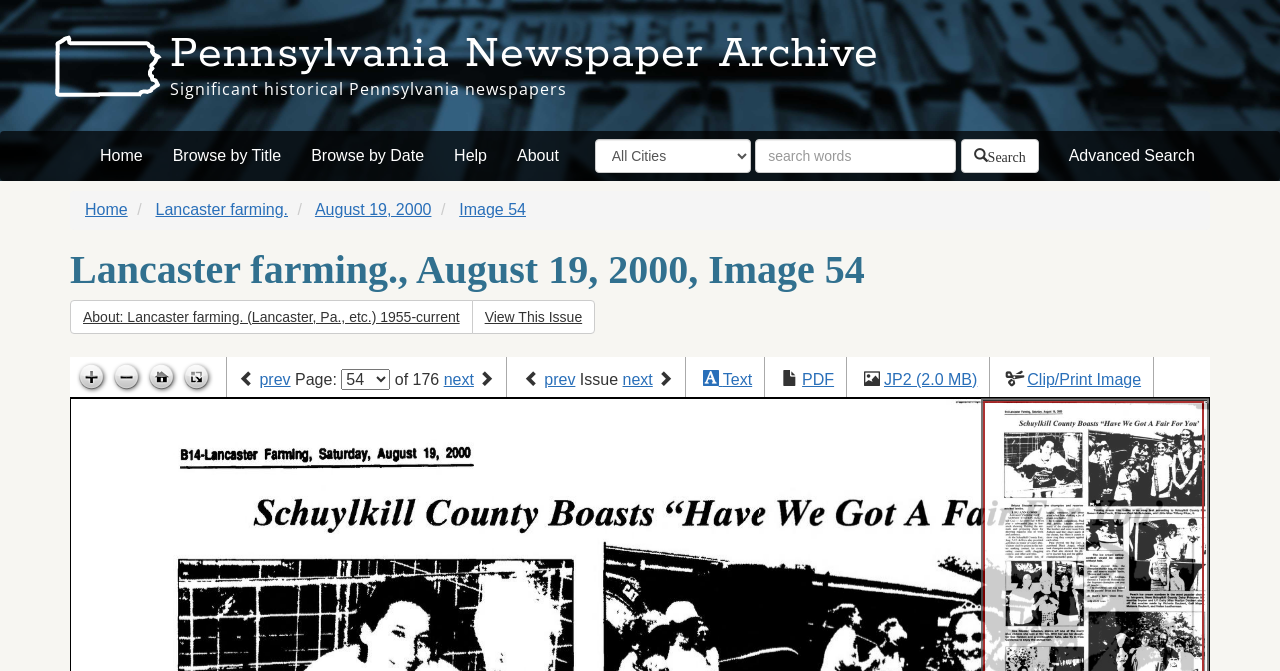Locate the bounding box coordinates of the element that needs to be clicked to carry out the instruction: "Go to the home page". The coordinates should be given as four float numbers ranging from 0 to 1, i.e., [left, top, right, bottom].

[0.066, 0.195, 0.123, 0.27]